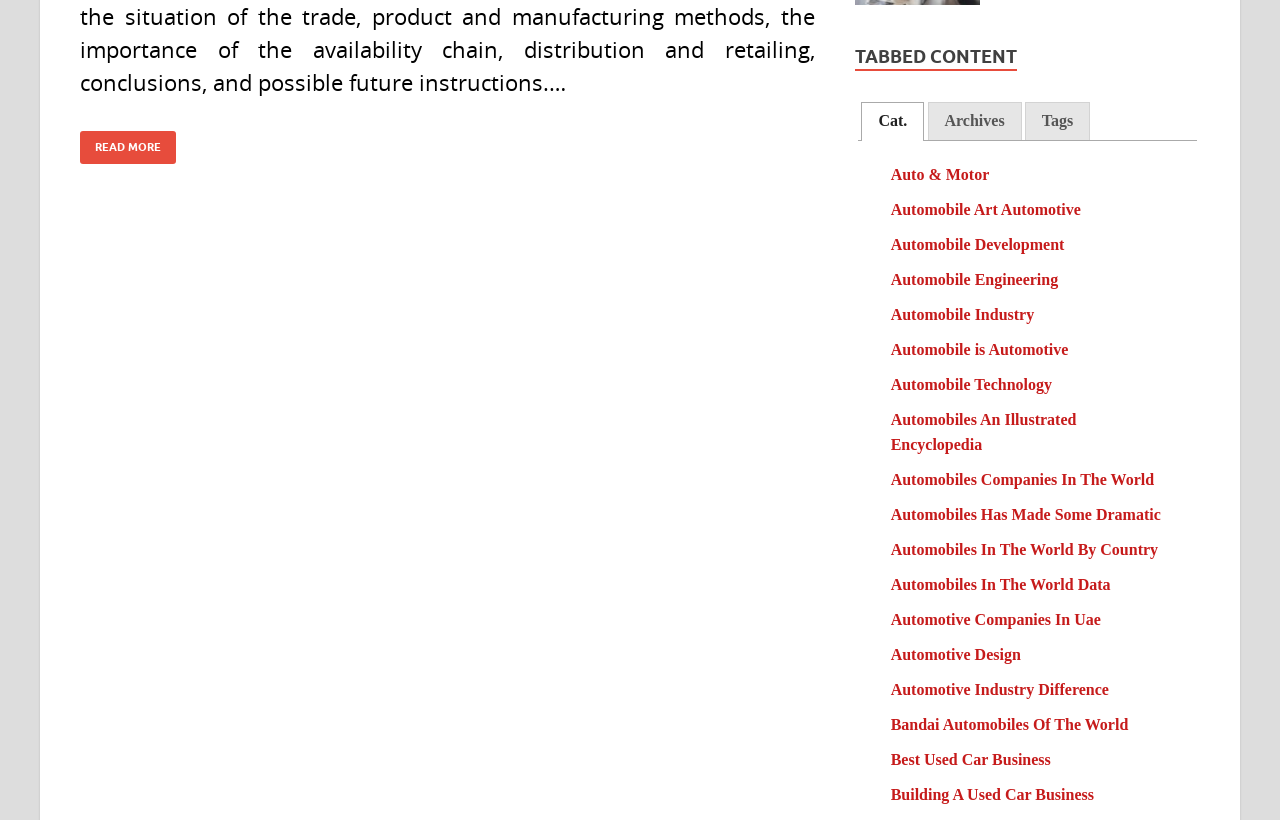Identify the bounding box coordinates for the element you need to click to achieve the following task: "Read more about 'ZERO EMISSION PASSENGER VEHICLES IN THE UNITED STATES'". Provide the bounding box coordinates as four float numbers between 0 and 1, in the form [left, top, right, bottom].

[0.062, 0.16, 0.138, 0.199]